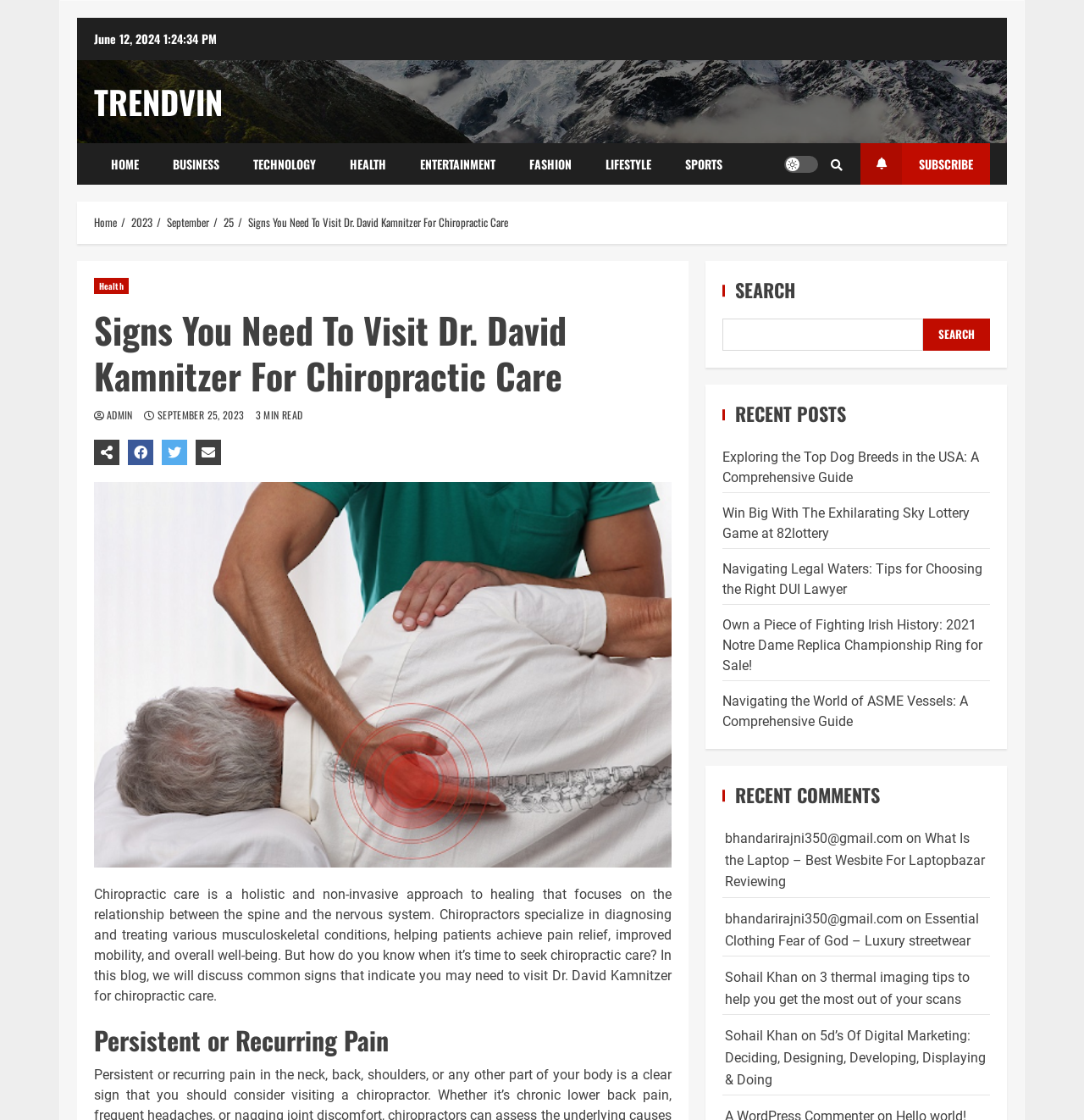Mark the bounding box of the element that matches the following description: "parent_node: SEARCH name="s"".

[0.666, 0.284, 0.851, 0.313]